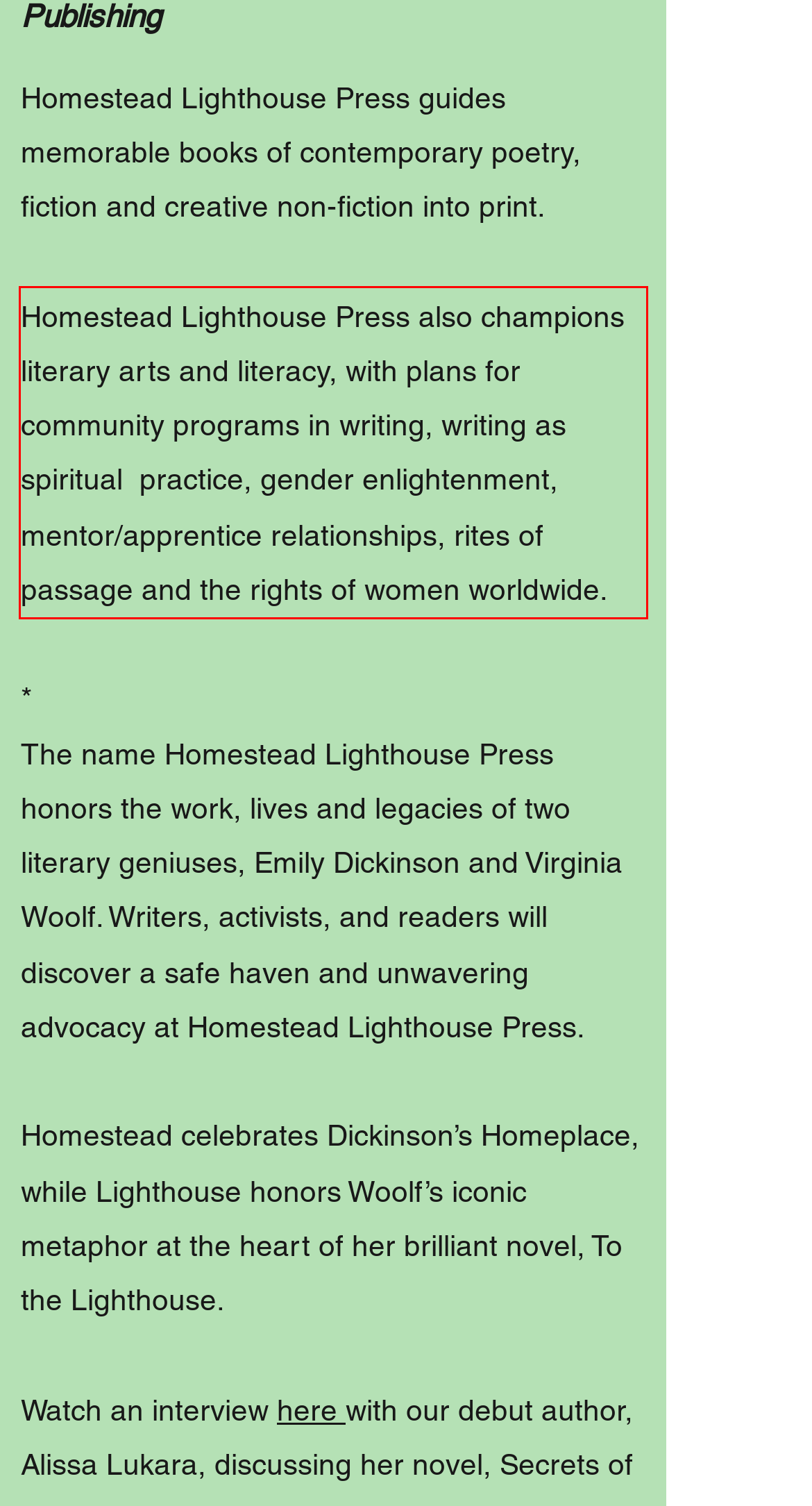Extract and provide the text found inside the red rectangle in the screenshot of the webpage.

Homestead Lighthouse Press also champions literary arts and literacy, with plans for community programs in writing, writing as spiritual practice, gender enlightenment, mentor/apprentice relationships, rites of passage and the rights of women worldwide.